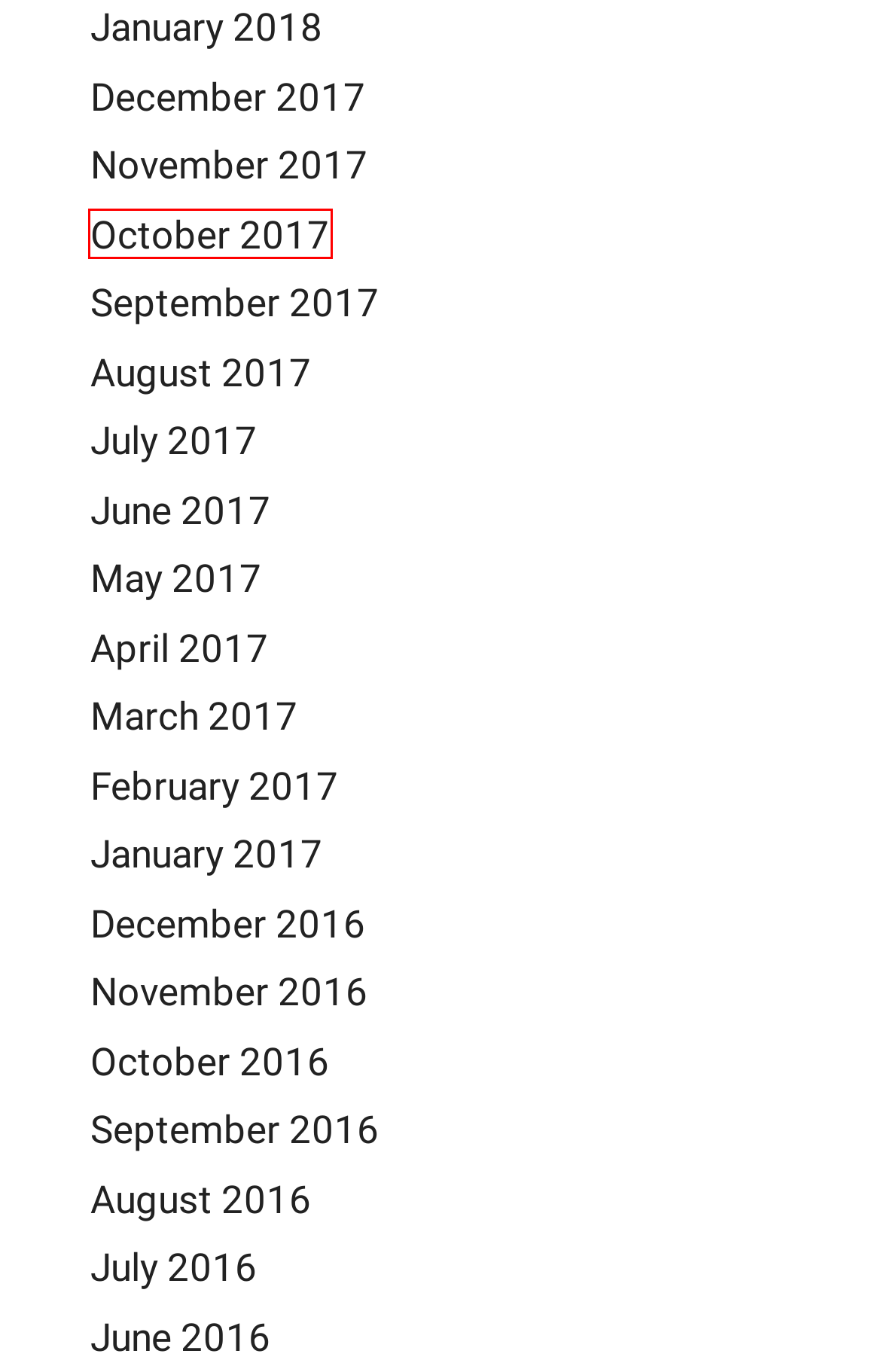With the provided webpage screenshot containing a red bounding box around a UI element, determine which description best matches the new webpage that appears after clicking the selected element. The choices are:
A. November 2017 - MadIMMarketing
B. March 2017 - MadIMMarketing
C. January 2018 - MadIMMarketing
D. April 2017 - MadIMMarketing
E. October 2017 - MadIMMarketing
F. September 2016 - MadIMMarketing
G. September 2017 - MadIMMarketing
H. July 2017 - MadIMMarketing

E